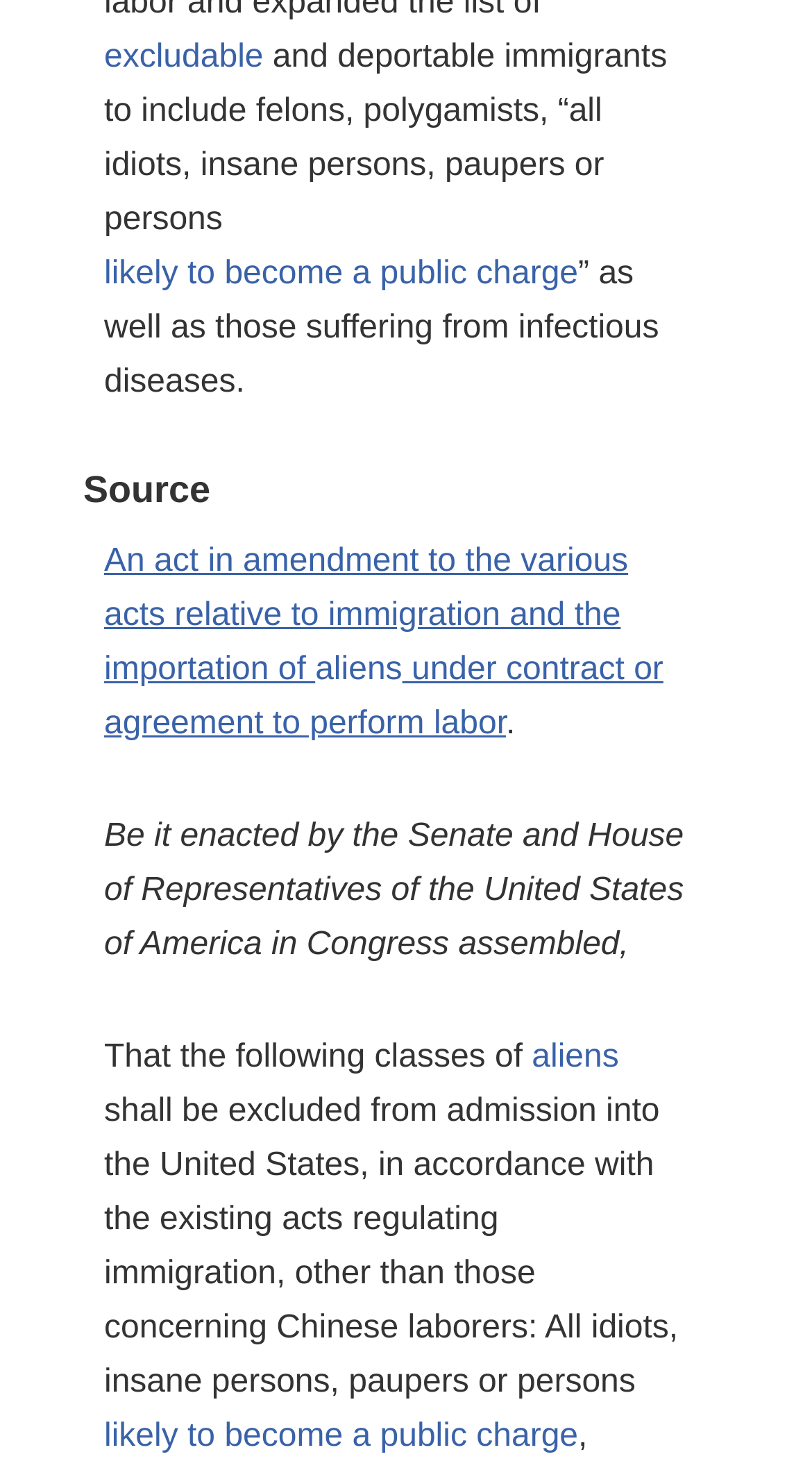What is the role of the Senate and House of Representatives?
Provide an in-depth answer to the question, covering all aspects.

The webpage mentions 'Be it enacted by the Senate and House of Representatives of the United States of America in Congress assembled'. This suggests that the role of the Senate and House of Representatives is to enact laws, specifically in this case, laws related to immigration.